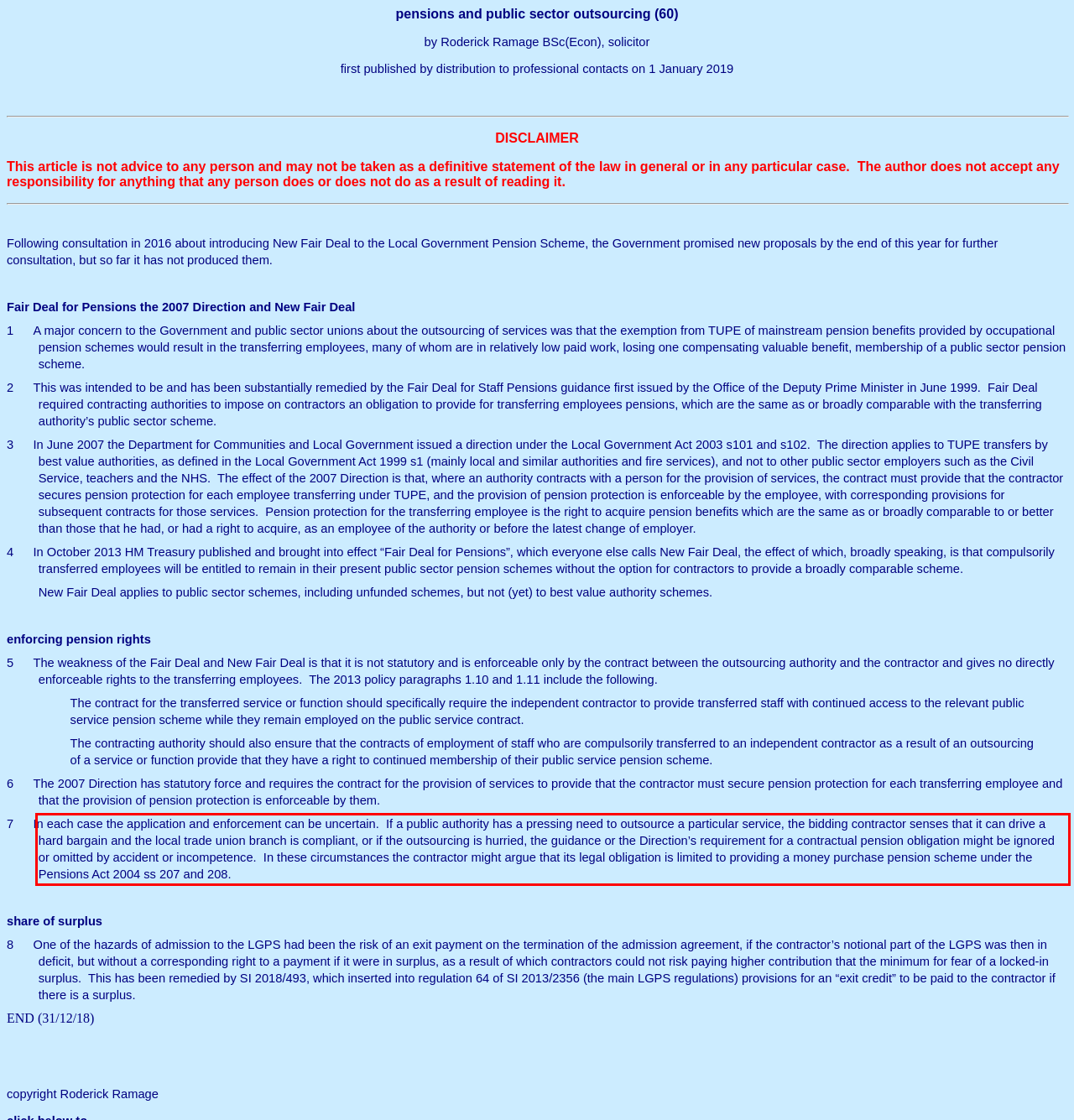Please identify the text within the red rectangular bounding box in the provided webpage screenshot.

7 In each case the application and enforcement can be uncertain. If a public authority has a pressing need to outsource a particular service, the bidding contractor senses that it can drive a hard bargain and the local trade union branch is compliant, or if the outsourcing is hurried, the guidance or the Direction’s requirement for a contractual pension obligation might be ignored or omitted by accident or incompetence. In these circumstances the contractor might argue that its legal obligation is limited to providing a money purchase pension scheme under the Pensions Act 2004 ss 207 and 208.